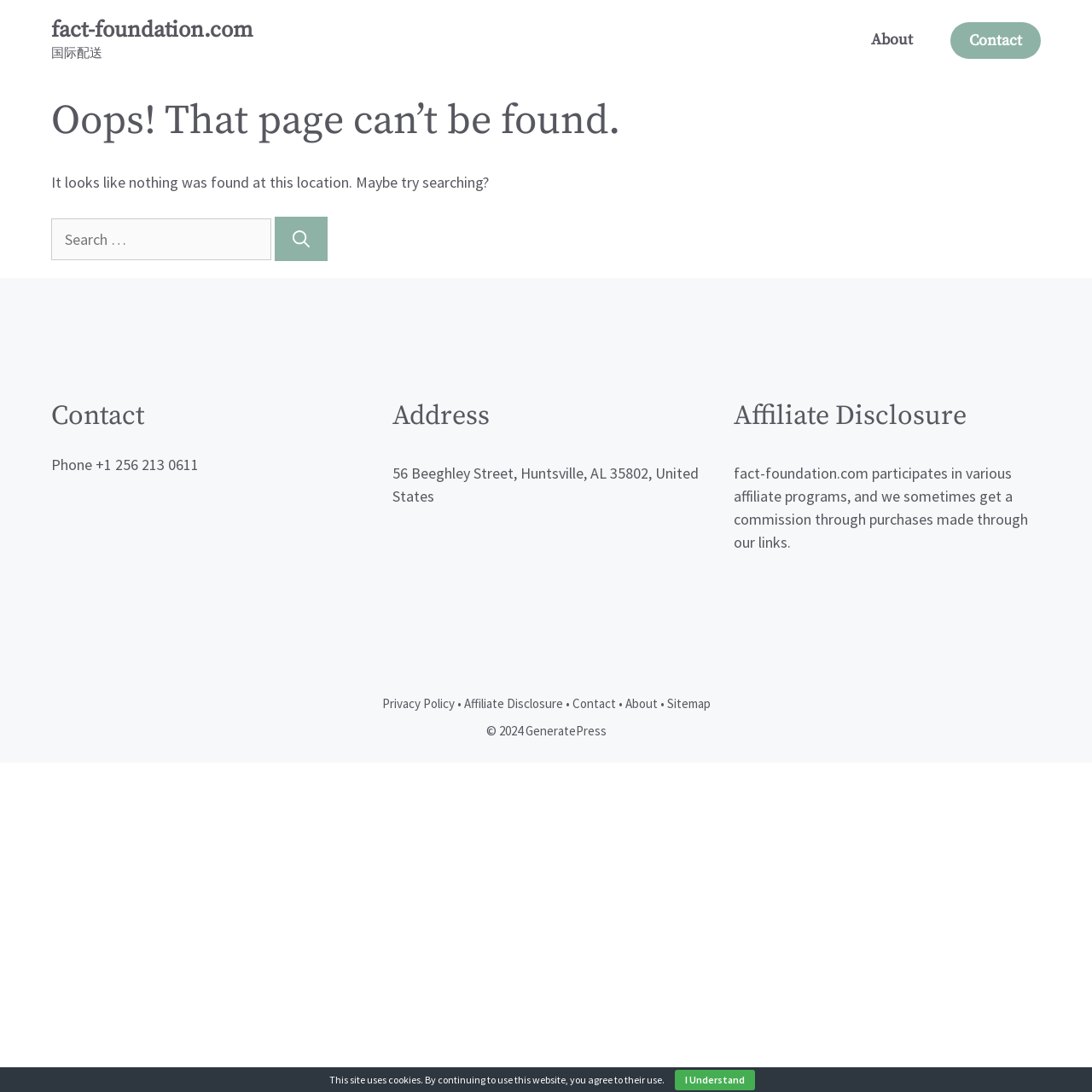Describe all significant elements and features of the webpage.

The webpage is a "Page not found" error page from fact-foundation.com. At the top, there is a banner with a link to the website's homepage and a static text "国际配送" (which means "International Shipping" in English). Next to the banner, there is a primary navigation menu with links to "About" and "Contact".

Below the banner, there is a main content area with a heading that reads "Oops! That page can’t be found." followed by a paragraph of text explaining that nothing was found at the current location and suggesting to try searching. There is a search box with a label "Search for:" and a "Search" button next to it.

On the left side of the page, there are three complementary sections. The first section has a heading "Contact" with a phone number. The second section has a heading "Address" with a physical address. The third section has a heading "Affiliate Disclosure" with a paragraph of text explaining the website's affiliate program.

On the right side of the page, there are three more complementary sections. The first section has a heading "Contact" with a phone number. The second section has a heading "Address" with a physical address. The third section has a heading "Affiliate Disclosure" with a paragraph of text explaining the website's affiliate program.

At the bottom of the page, there is a footer area with a section containing links to "Privacy Policy", "Affiliate Disclosure", "Contact", "About", and "Sitemap", separated by bullet points. Next to this section, there is a copyright notice "© 2024 GeneratePress". Finally, there is a cookie notification with a button "I Understand" at the very bottom of the page.